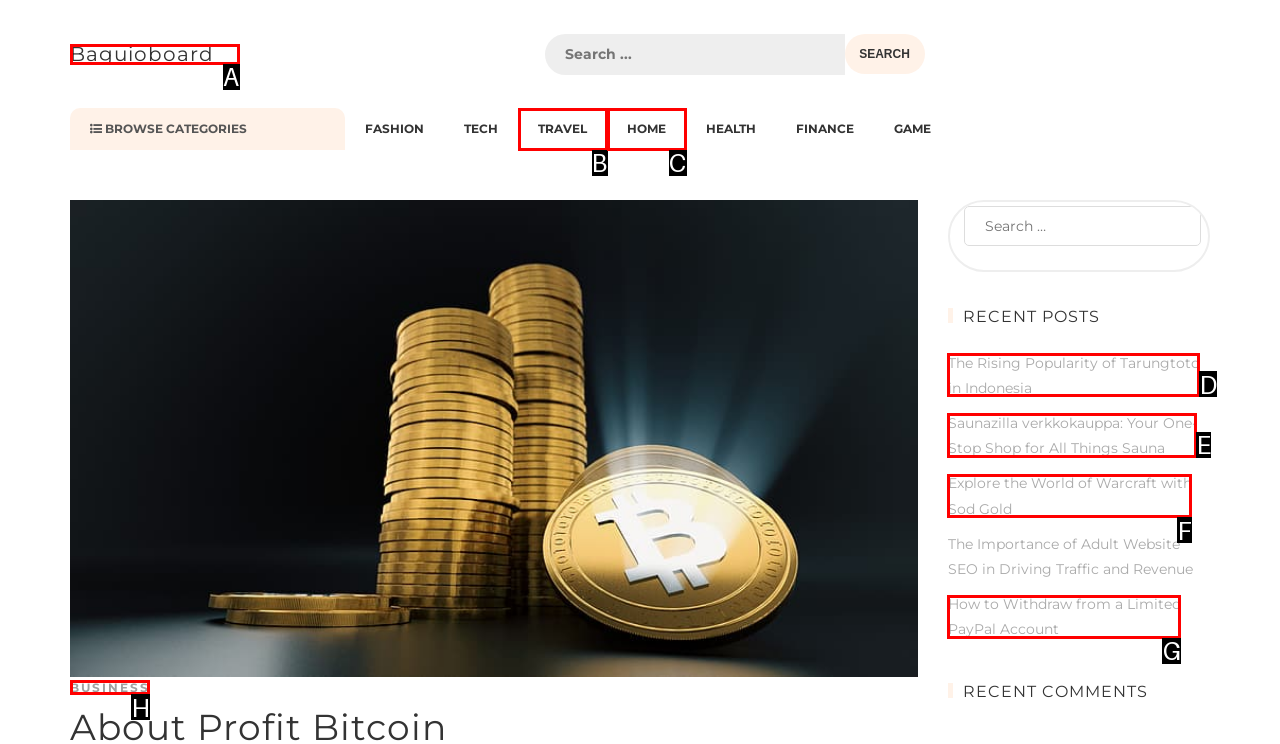Identify the correct lettered option to click in order to perform this task: Click on the BUSINESS link. Respond with the letter.

H